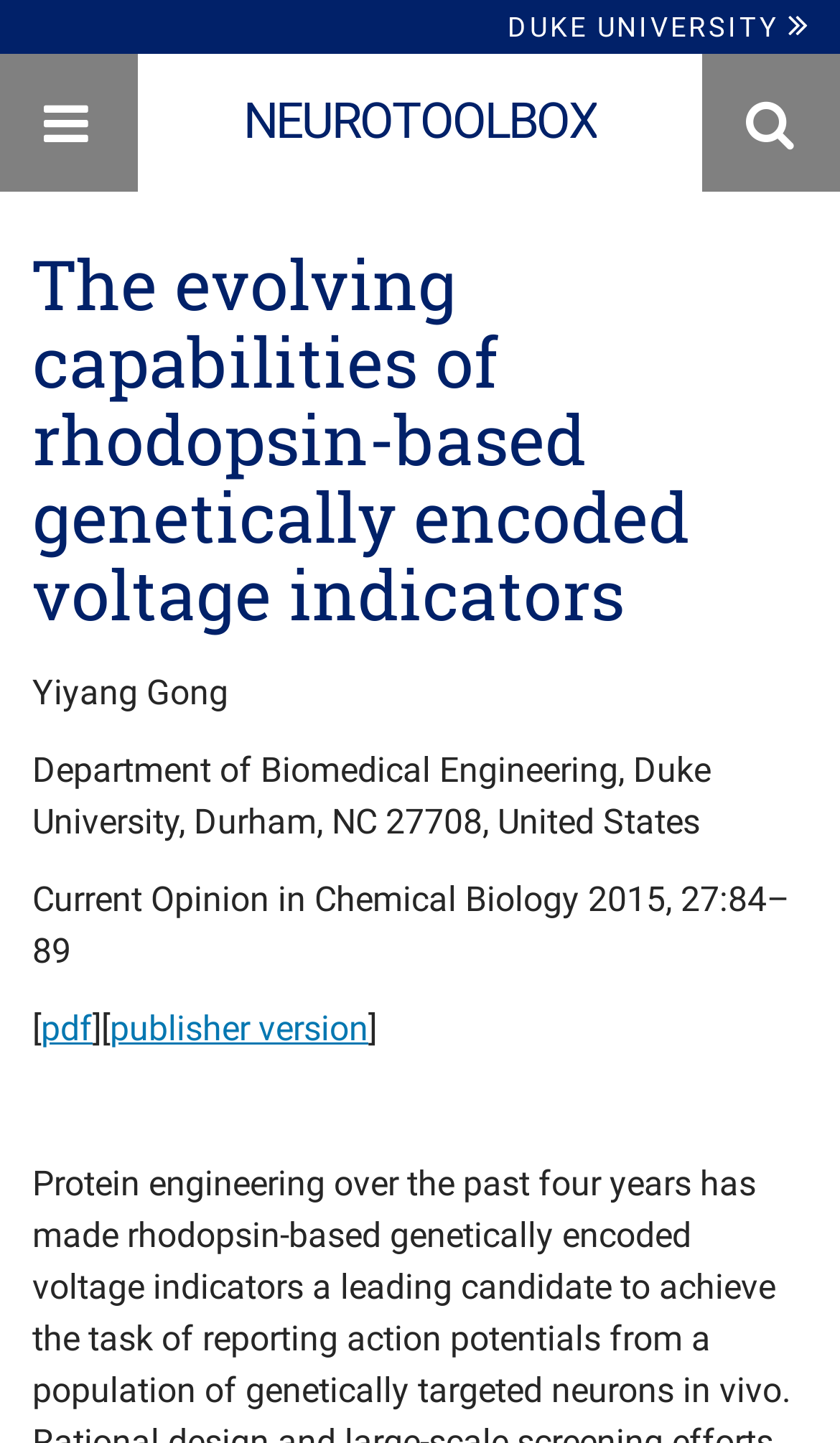Please look at the image and answer the question with a detailed explanation: What is the name of the university mentioned in the article?

The name of the university mentioned in the article can be found by looking at the static text elements under the main heading. The second static text element mentions the university name, which is Duke University.